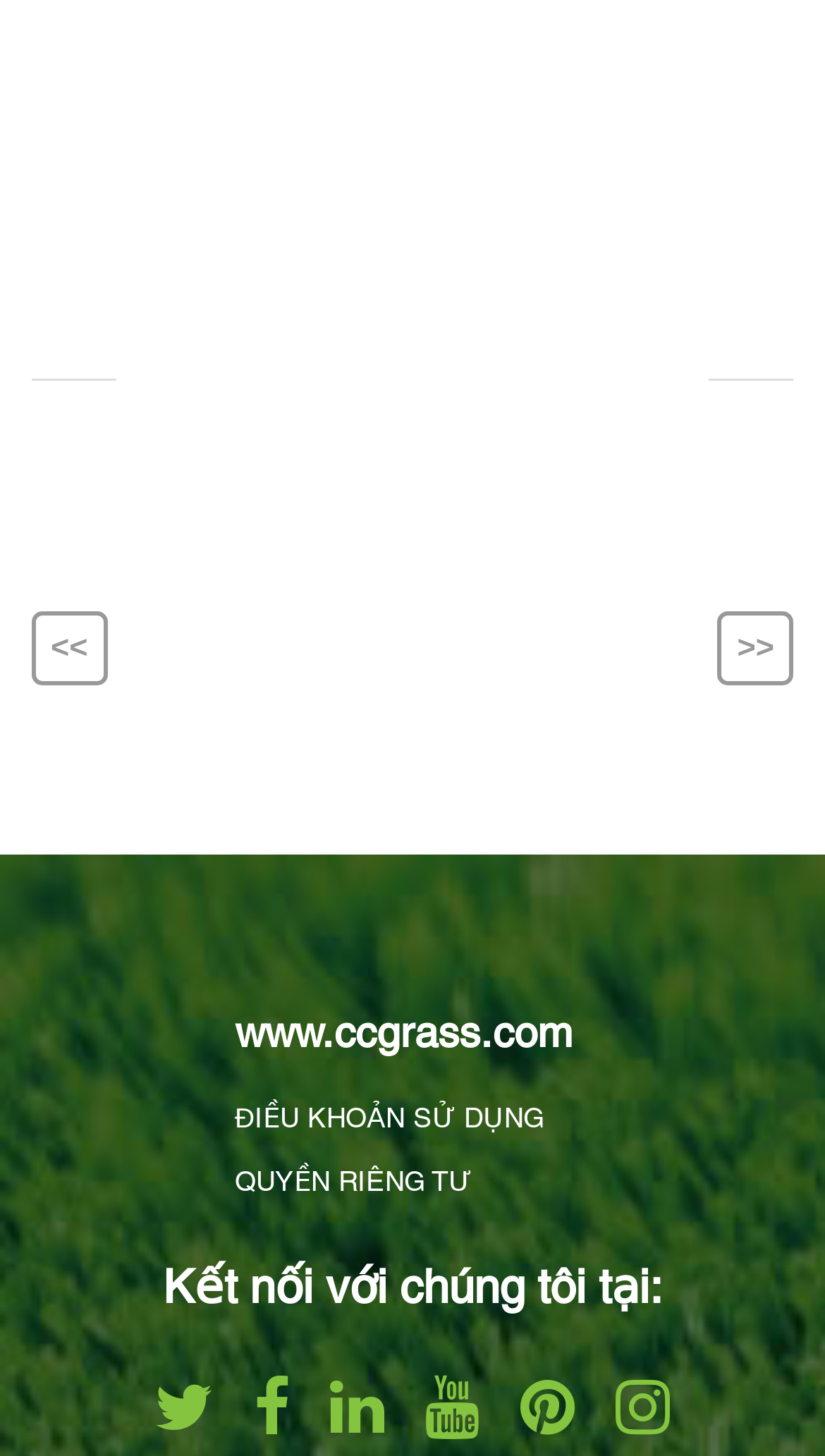Please find the bounding box coordinates of the section that needs to be clicked to achieve this instruction: "Donate".

None